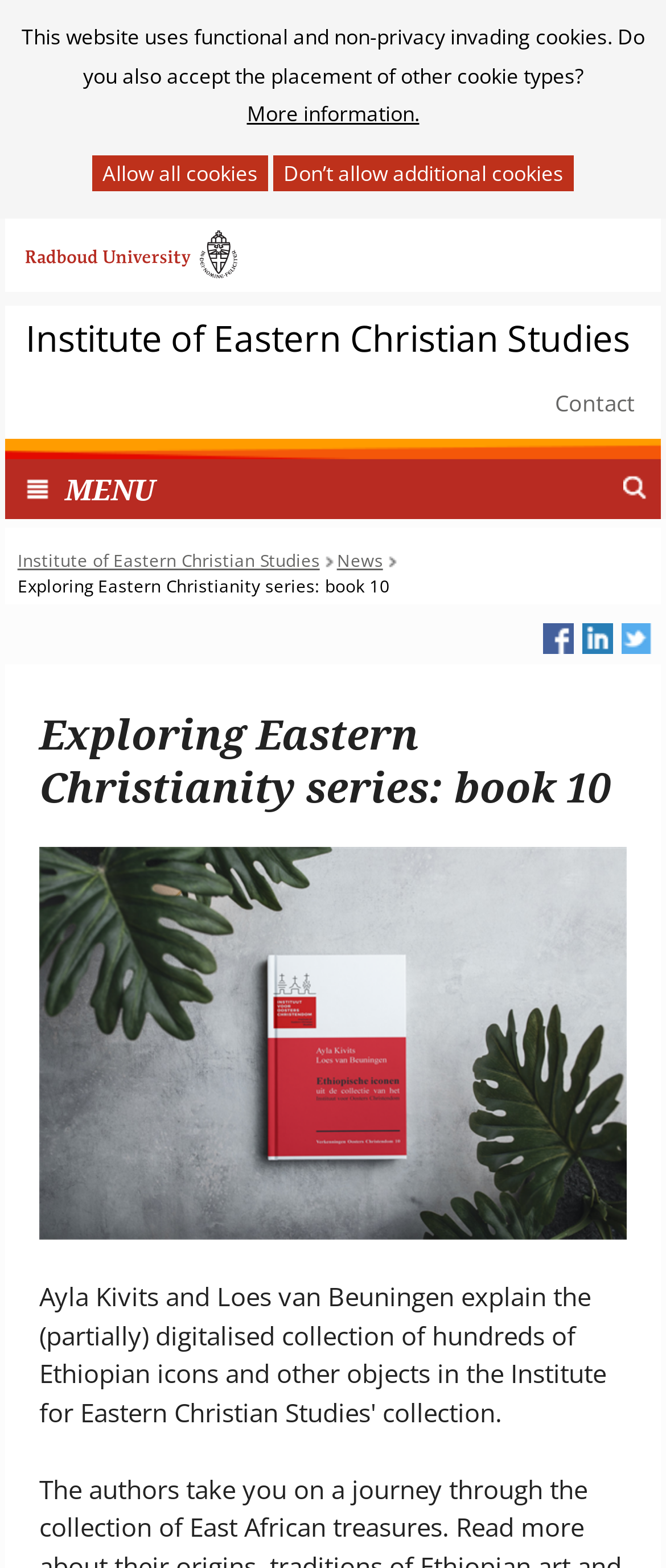Create an elaborate caption that covers all aspects of the webpage.

The webpage is about the 10th book in the "Exploring Eastern Christianity series" by Ayla Kivits and Loes van Beuningen, focusing on Ethiopian icons. 

At the top of the page, there is a dialog box asking users to accept cookies, with a heading "Cookies toestaan?" and a brief description of the types of cookies used on the website. Below this, there are two buttons to either allow all cookies or decline additional cookies. 

To the right of the dialog box, there is a link "Ga naar de inhoud" (Go to content) and a link to Radboud University, accompanied by the university's logo. 

Further down, there is a link to the Institute of Eastern Christian Studies, which takes up most of the width of the page. Below this, there is a navigation menu with a link to "Contact" on the right side. 

The main content of the page starts with a navigation menu that includes links to the Institute of Eastern Christian Studies, News, and the current page, "Exploring Eastern Christianity series: book 10". 

Below the navigation menu, there is a heading with the same title, "Exploring Eastern Christianity series: book 10", and a large portrait-style image of the book cover, taking up most of the width of the page.